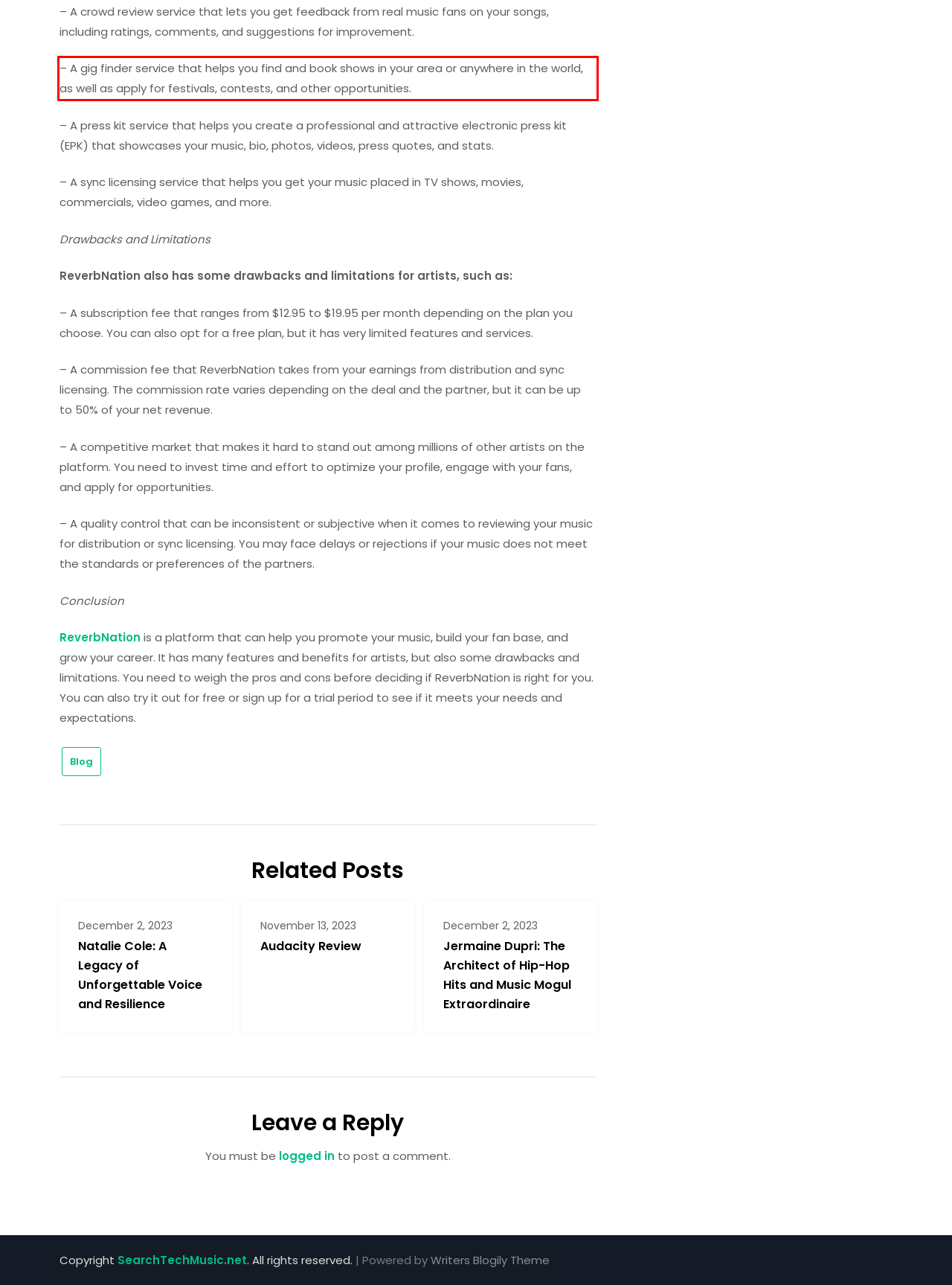You are provided with a screenshot of a webpage that includes a red bounding box. Extract and generate the text content found within the red bounding box.

– A gig finder service that helps you find and book shows in your area or anywhere in the world, as well as apply for festivals, contests, and other opportunities.